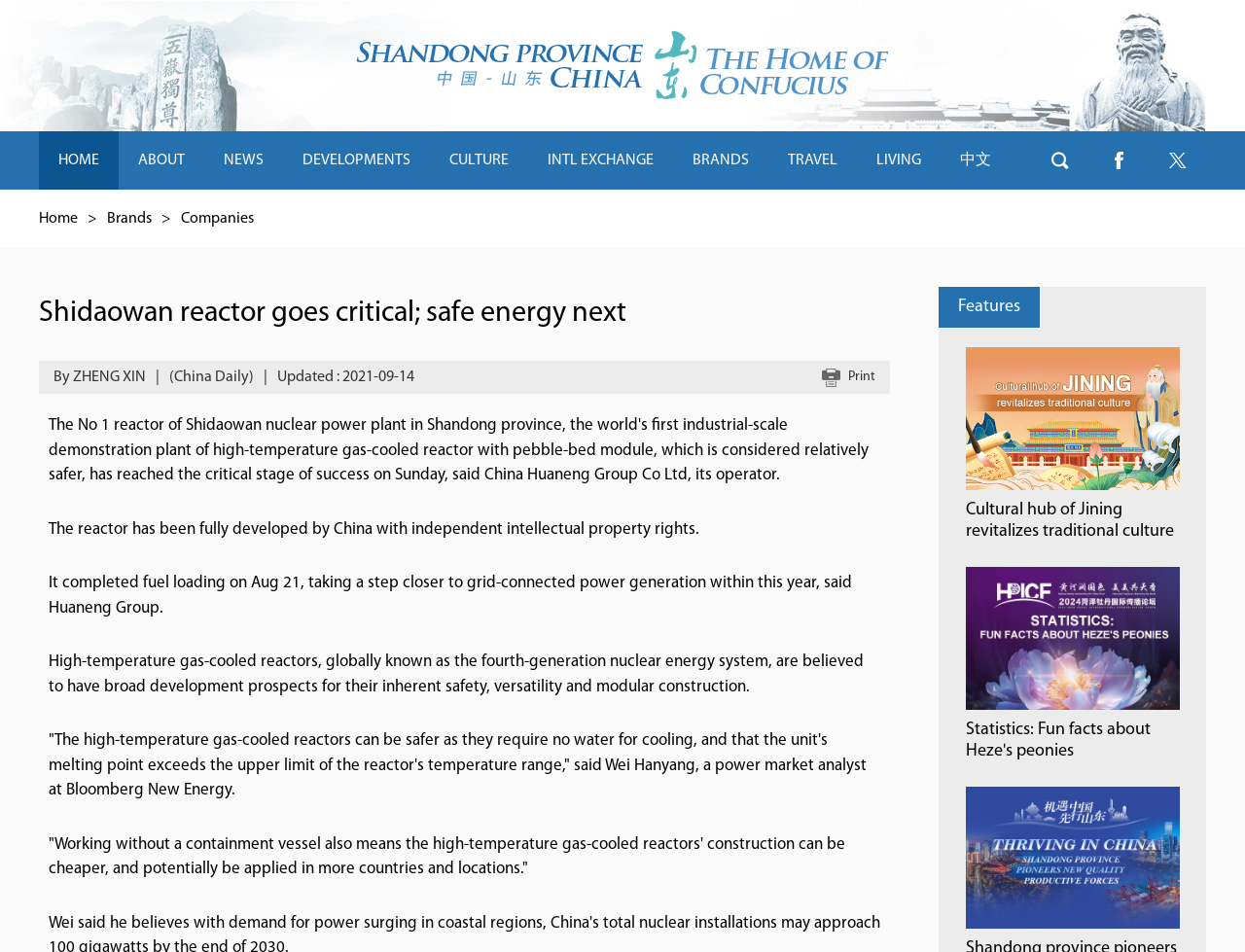What type of reactor is mentioned in the article?
Your answer should be a single word or phrase derived from the screenshot.

High-temperature gas-cooled reactor